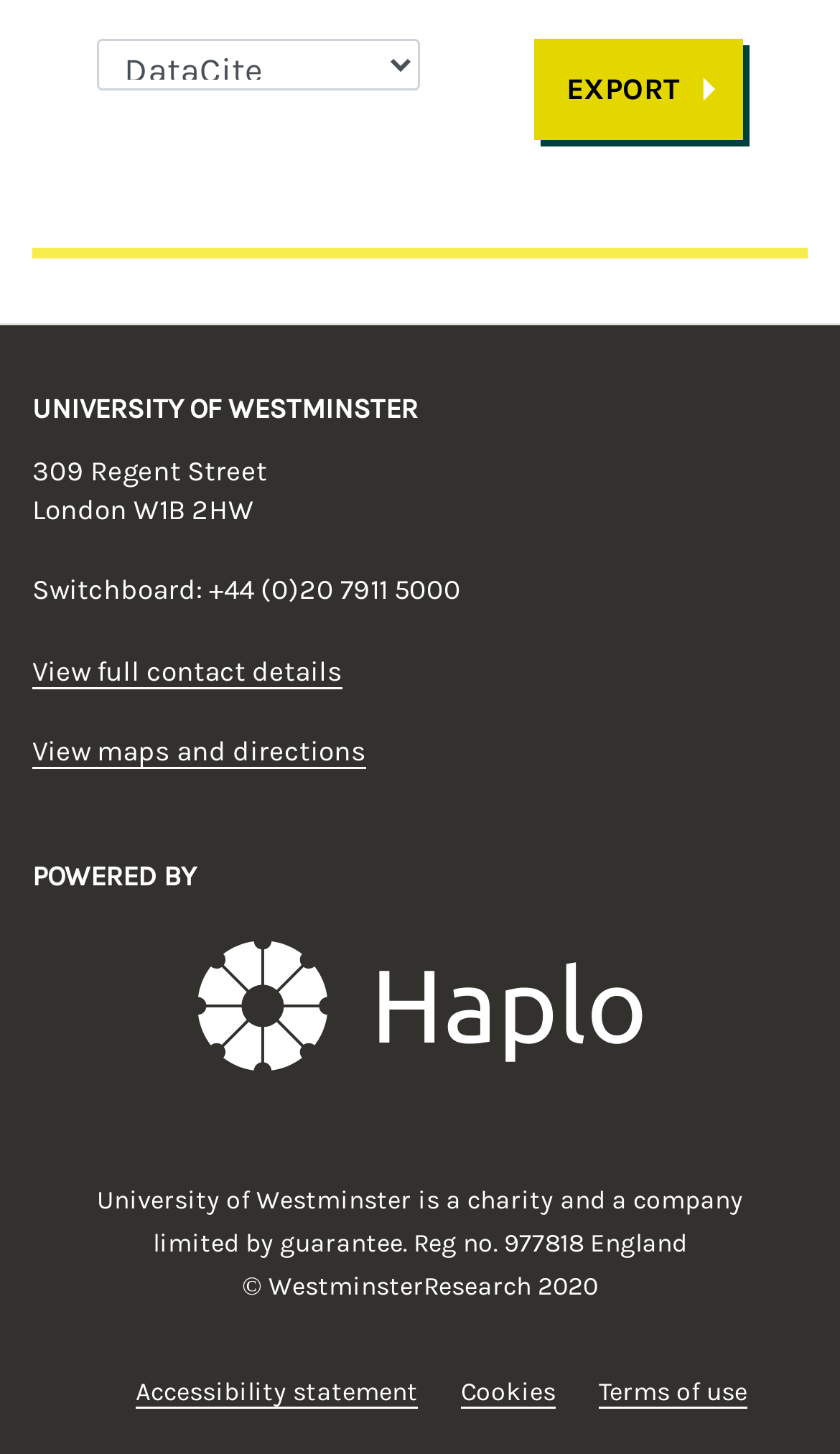Answer this question using a single word or a brief phrase:
What is the address of the university?

309 Regent Street, London W1B 2HW